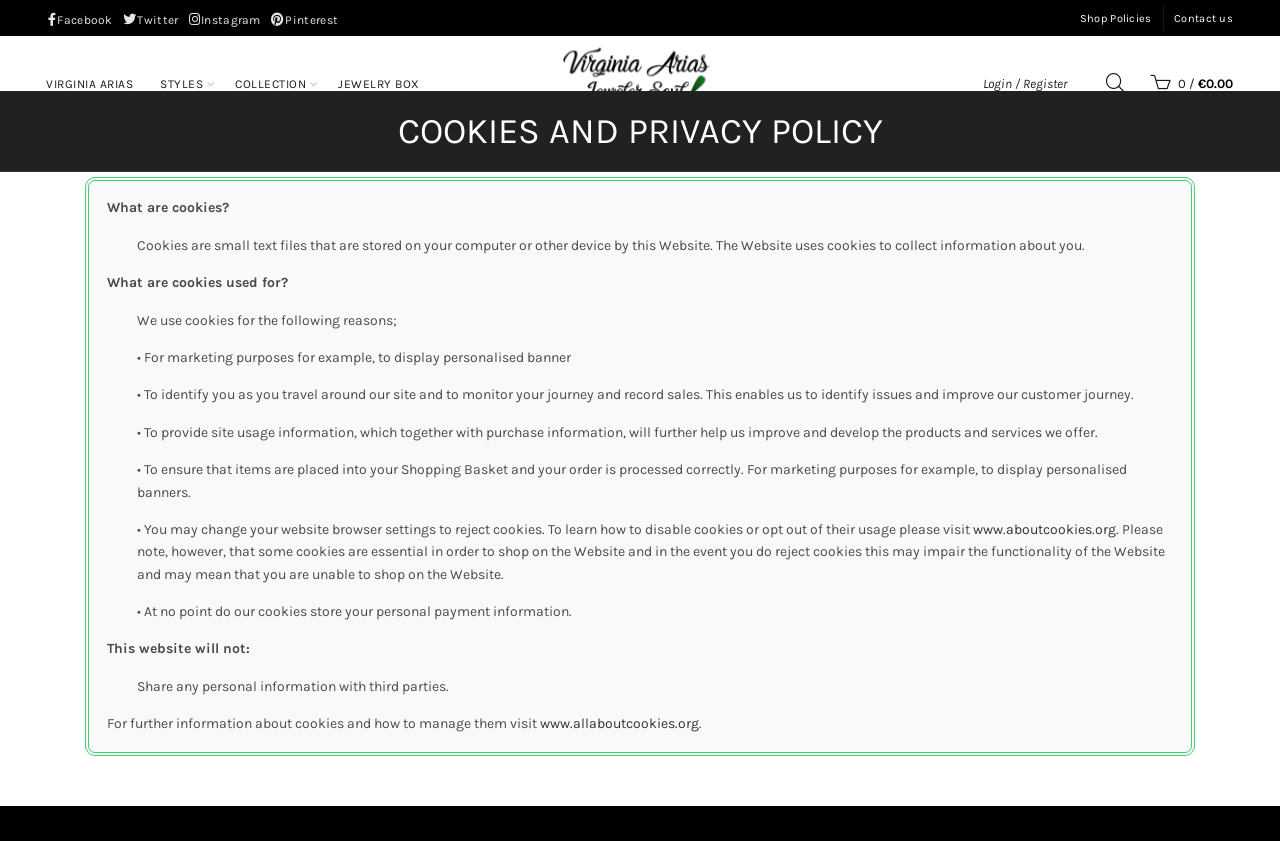Using the provided description Shop Policies, find the bounding box coordinates for the UI element. Provide the coordinates in (top-left x, top-left y, bottom-right x, bottom-right y) format, ensuring all values are between 0 and 1.

[0.844, 0.013, 0.9, 0.031]